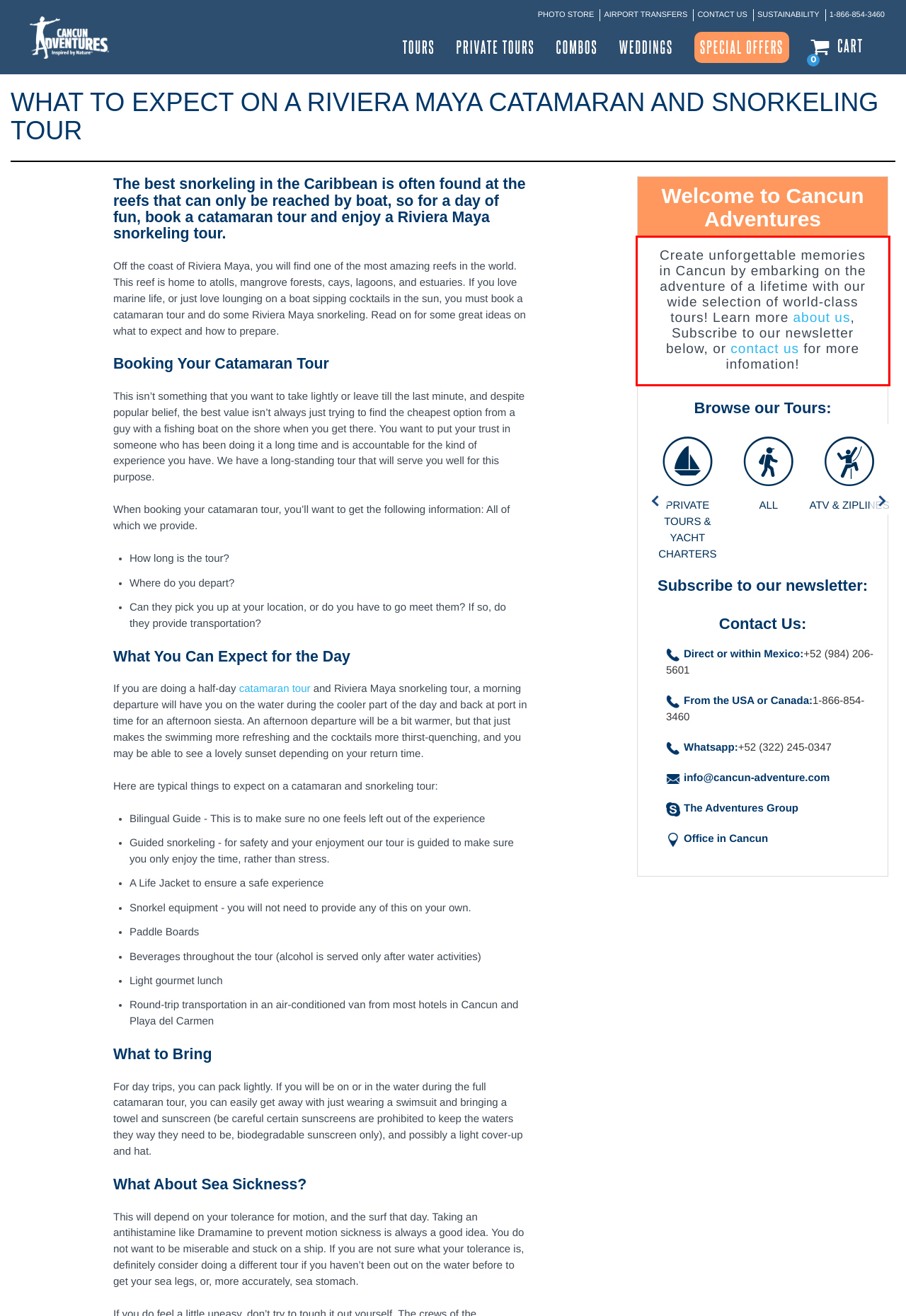Inspect the webpage screenshot that has a red bounding box and use OCR technology to read and display the text inside the red bounding box.

Create unforgettable memories in Cancun by embarking on the adventure of a lifetime with our wide selection of world-class tours! Learn more about us, Subscribe to our newsletter below, or contact us for more infomation!